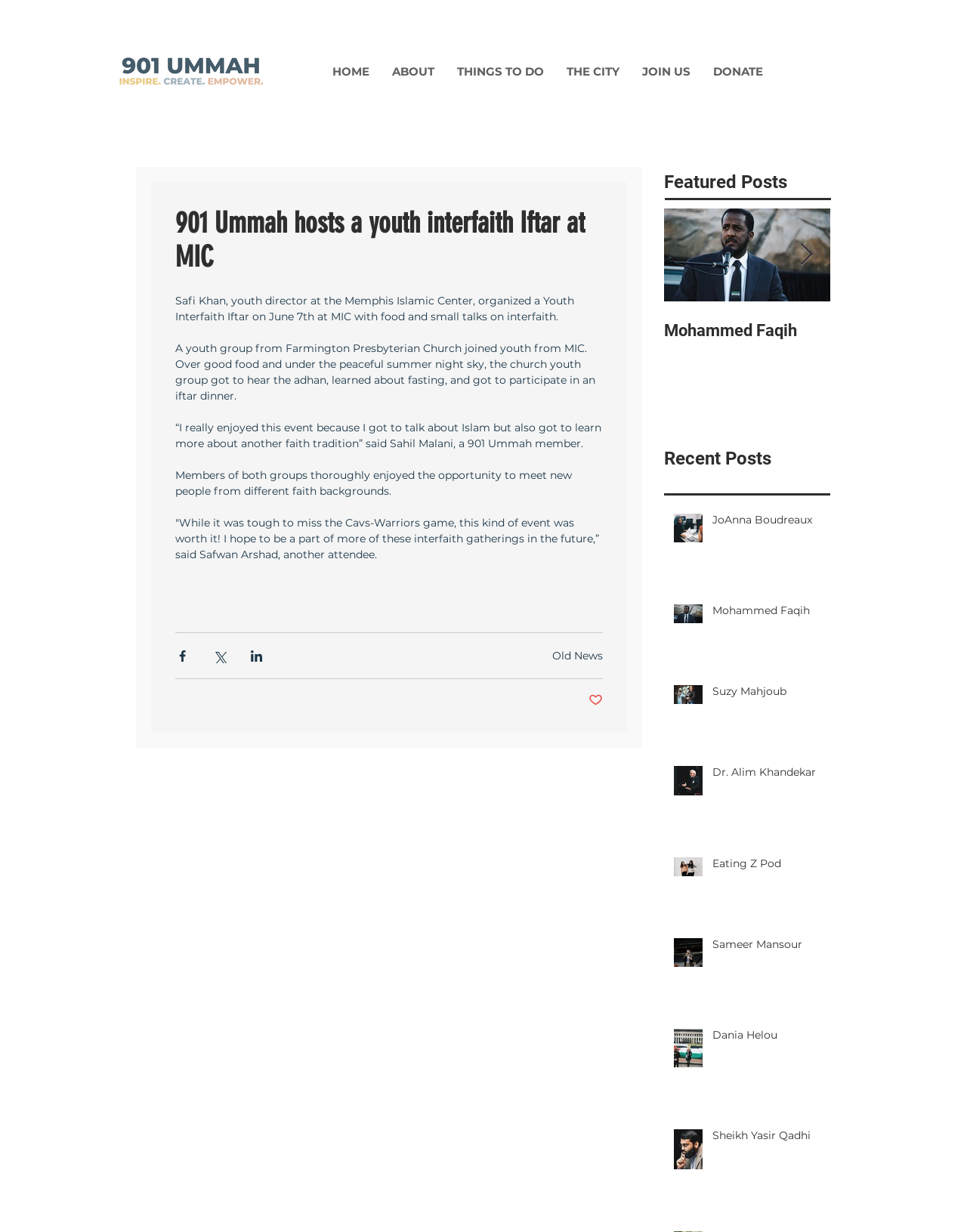Can you identify the bounding box coordinates of the clickable region needed to carry out this instruction: 'Click the HOME link'? The coordinates should be four float numbers within the range of 0 to 1, stated as [left, top, right, bottom].

[0.332, 0.05, 0.394, 0.066]